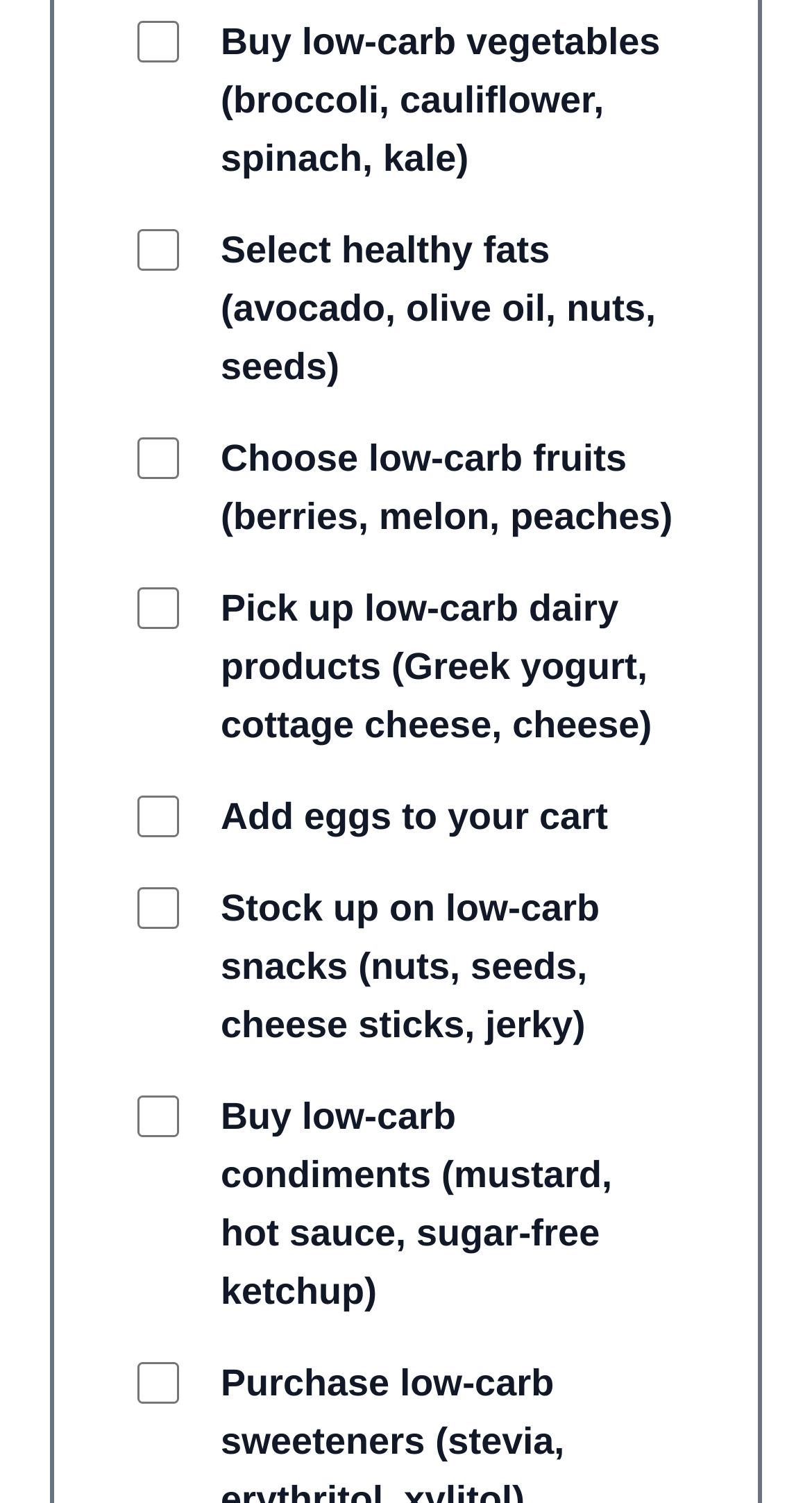What is the last low-carb snack option?
Look at the webpage screenshot and answer the question with a detailed explanation.

The last checkbox option is 'Stock up on low-carb snacks (nuts, seeds, cheese sticks, jerky)', so the last low-carb snack option is jerky.